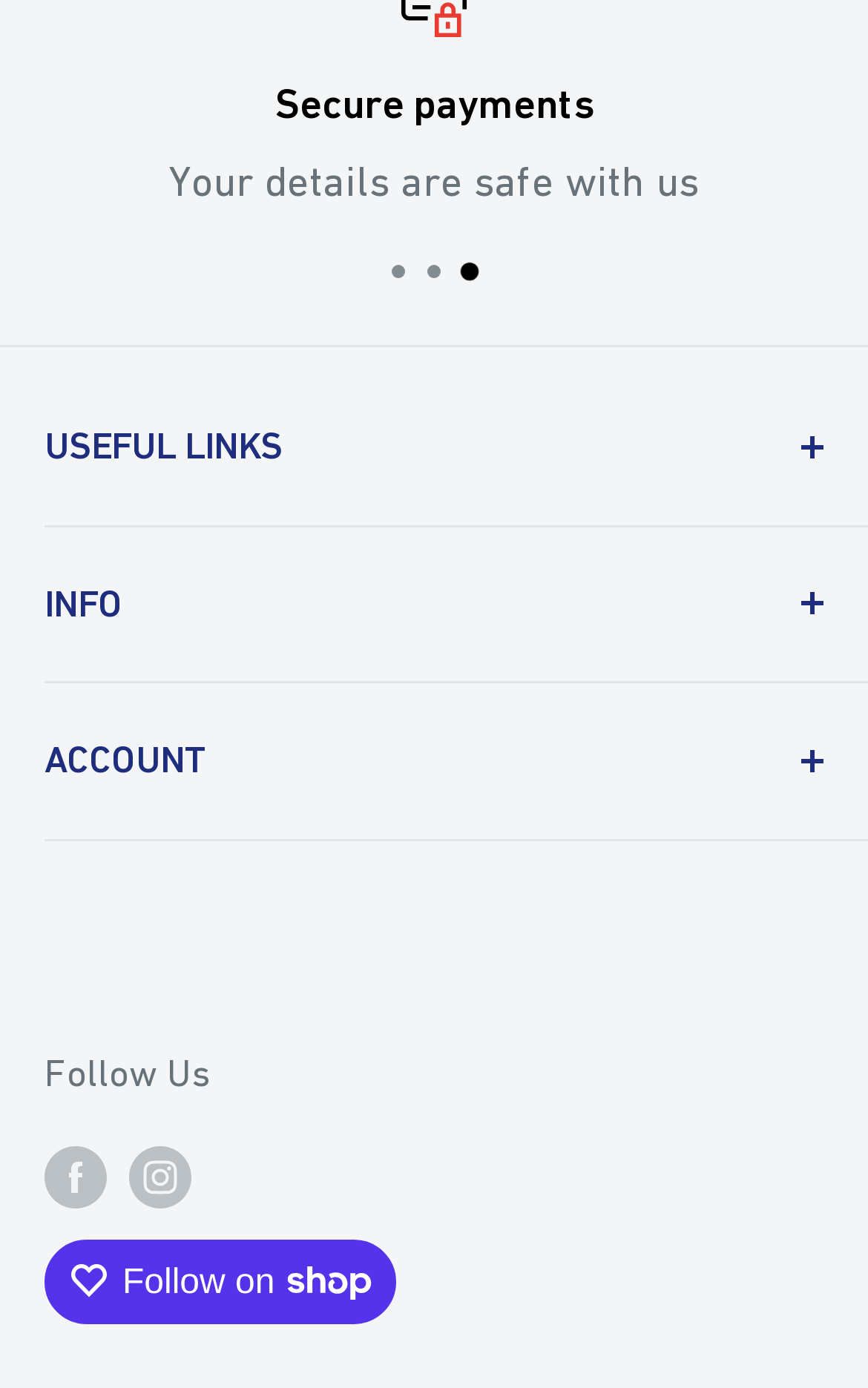Reply to the question below using a single word or brief phrase:
What is the first link in the navigation menu?

Home